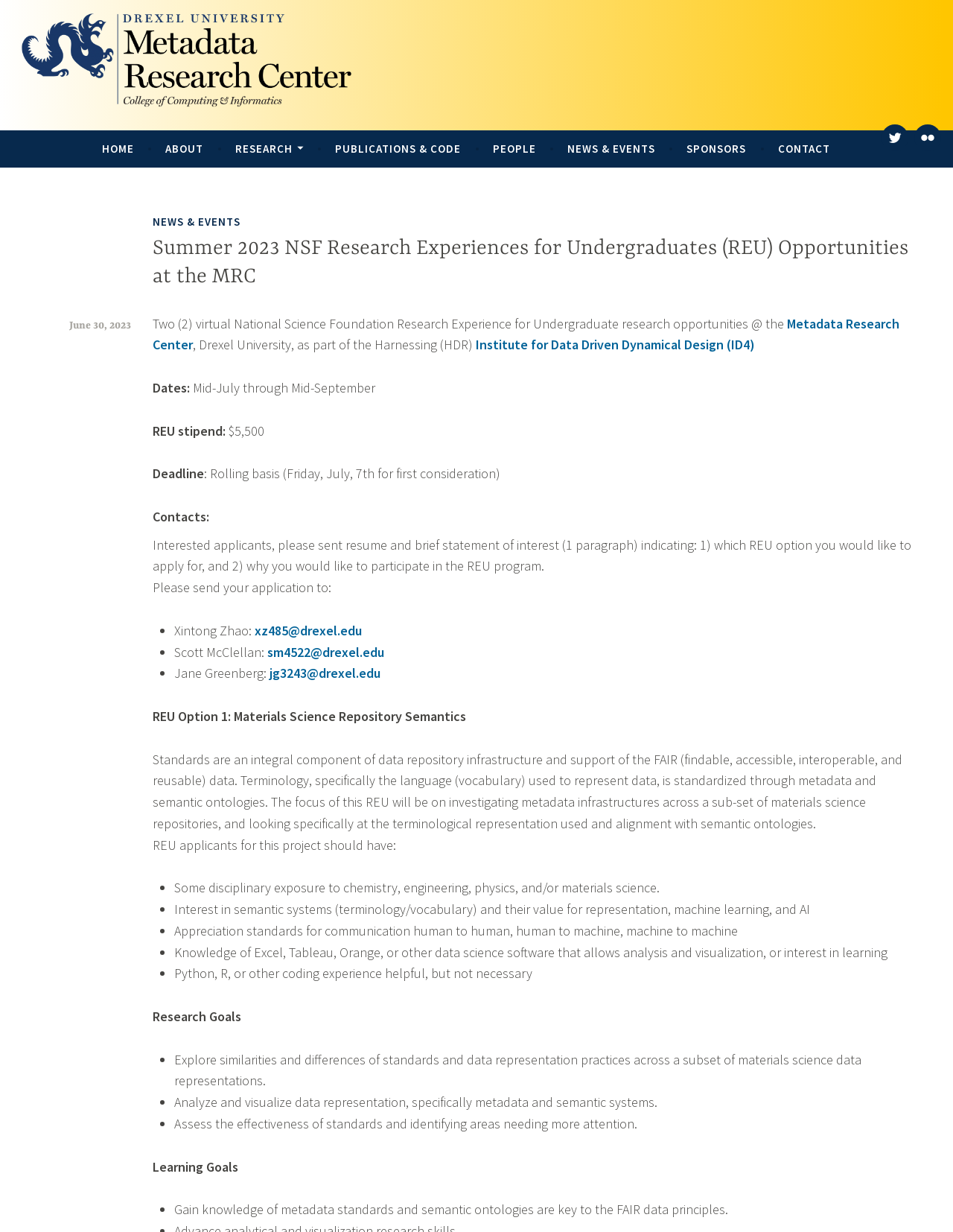What is the stipend for the REU program?
Based on the image, provide your answer in one word or phrase.

$5,500